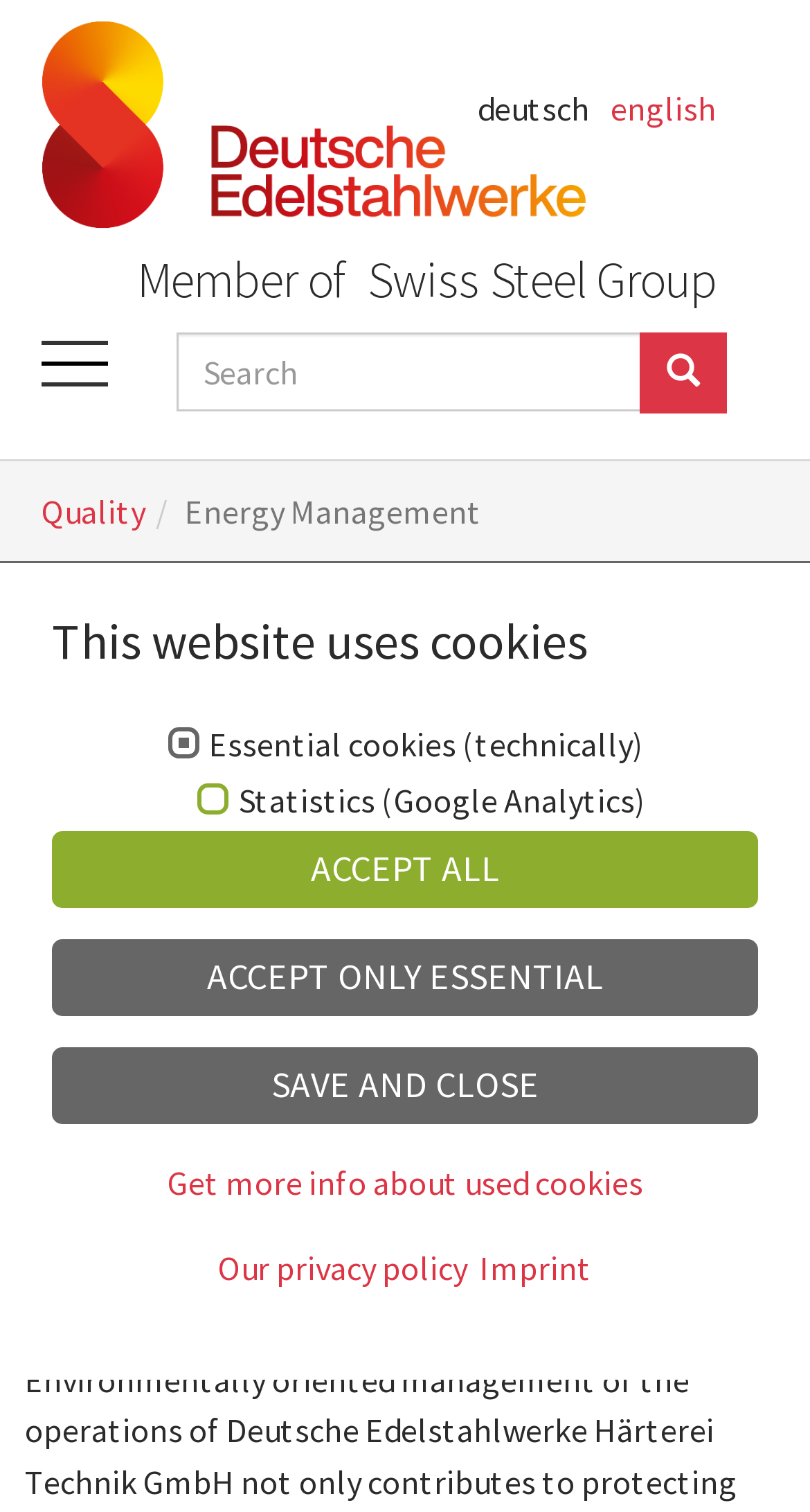Identify the bounding box coordinates of the region that should be clicked to execute the following instruction: "Get more info about used cookies".

[0.206, 0.769, 0.794, 0.796]